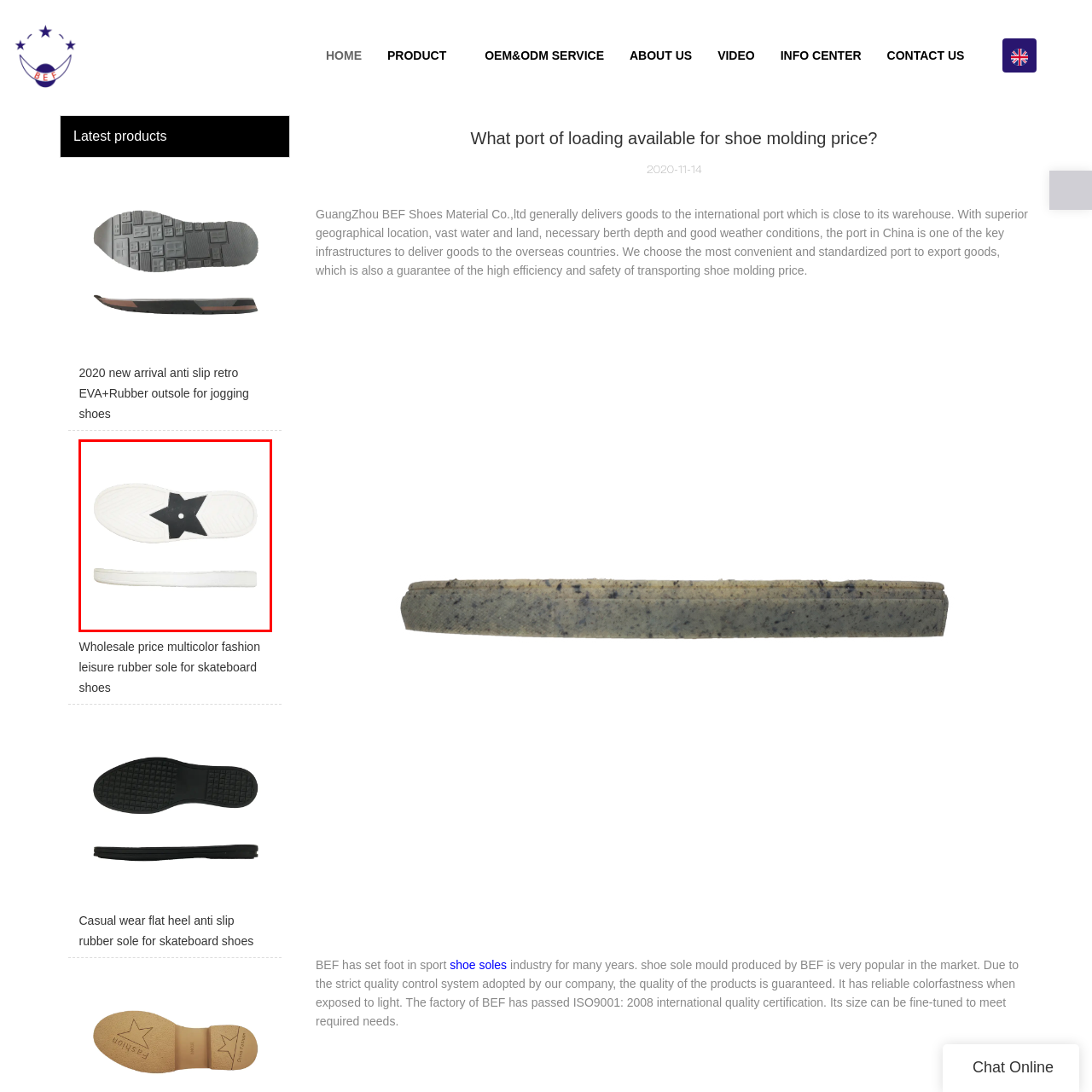View the image inside the red box and answer the question briefly with a word or phrase:
What is the purpose of the textured surface?

Grip and durability